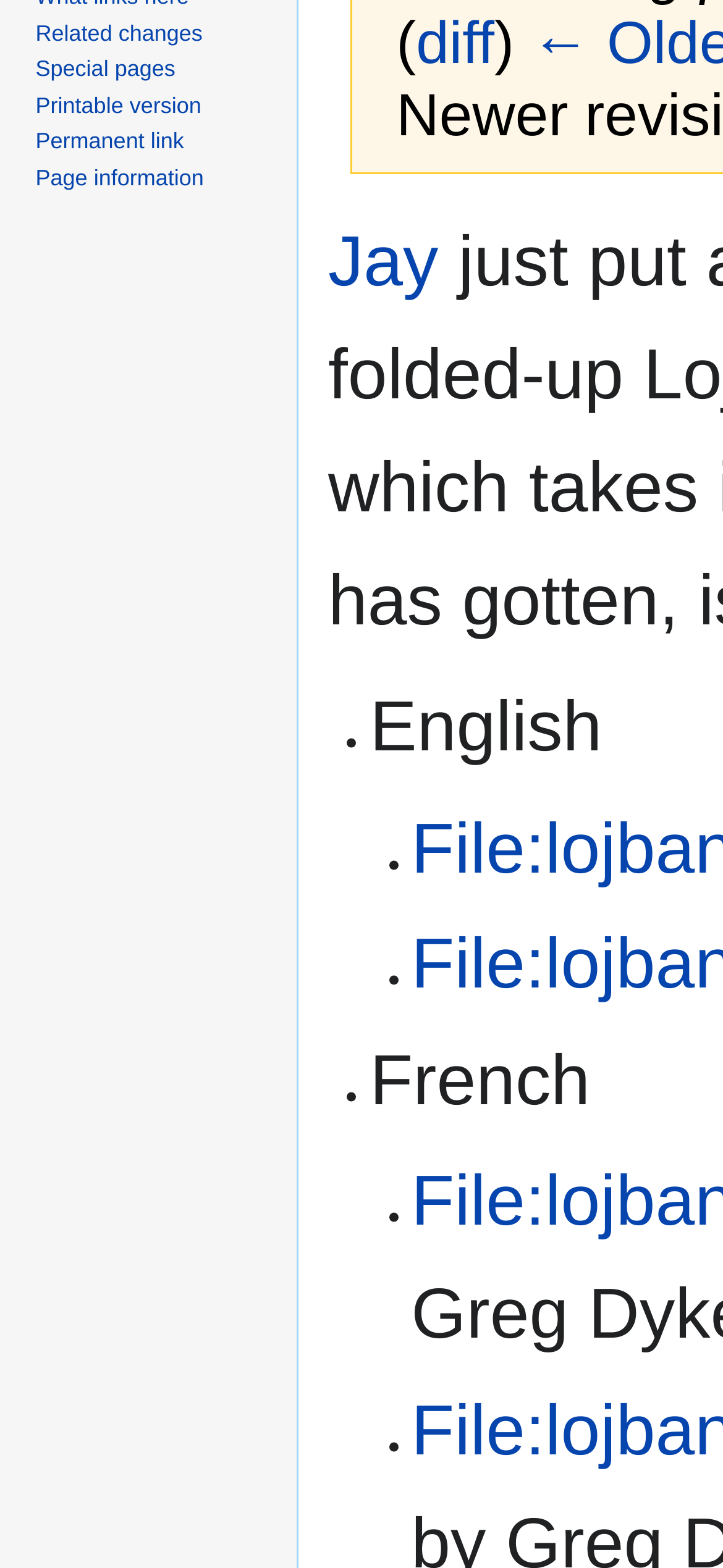Determine the bounding box for the UI element as described: "Jay". The coordinates should be represented as four float numbers between 0 and 1, formatted as [left, top, right, bottom].

[0.454, 0.142, 0.606, 0.192]